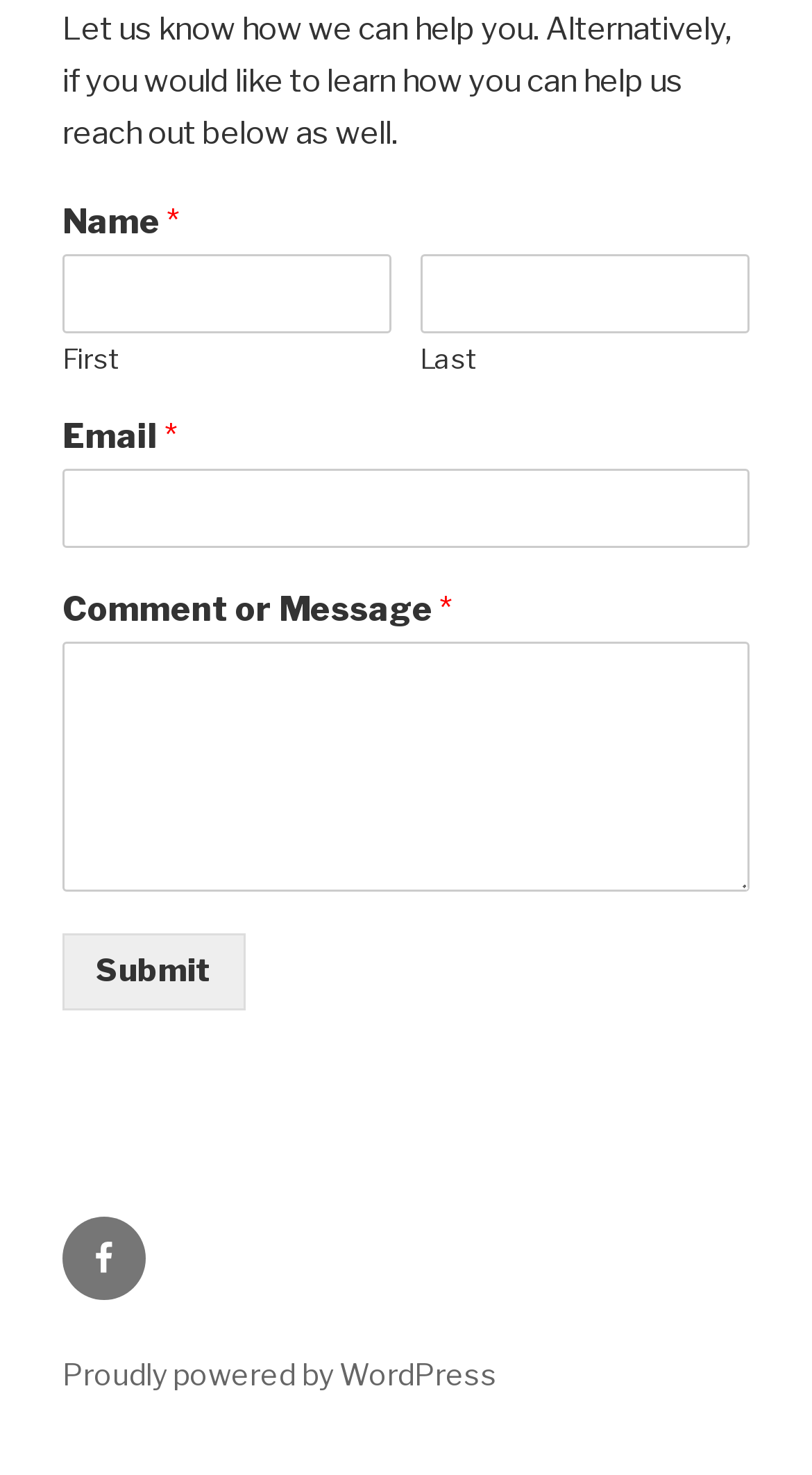What is the purpose of this webpage?
Kindly answer the question with as much detail as you can.

Based on the elements present on the webpage, it appears to be a contact form where users can input their name, email, and message to reach out to the website owners or administrators.